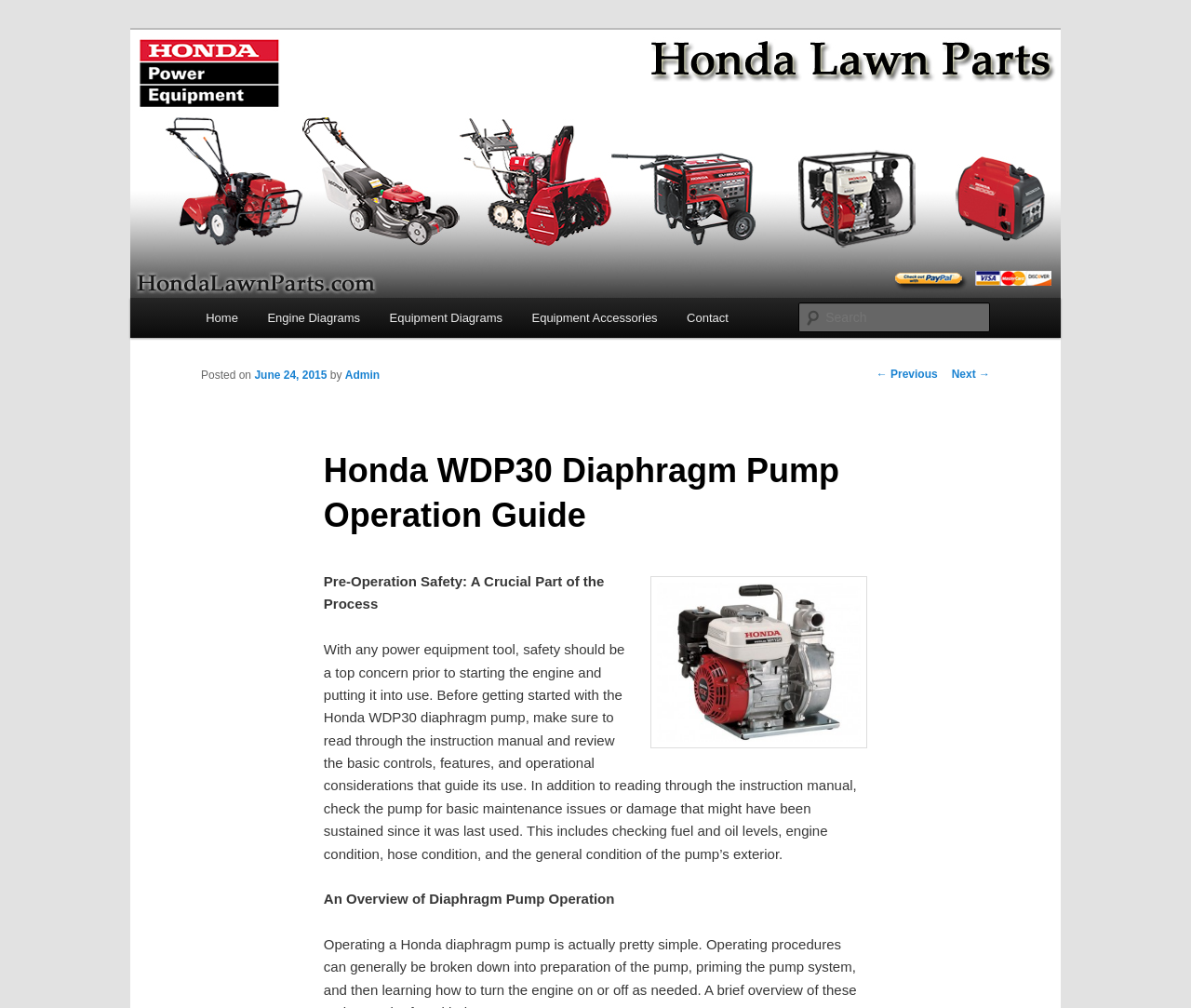Generate a comprehensive caption for the webpage you are viewing.

The webpage is about the Honda WDP30 Diaphragm Pump Operation Guide, which is a blog post on the Honda Lawn Parts Blog. At the top left, there is a link to skip to the primary content. Next to it, there is a heading with the blog's name, accompanied by a logo image. On the top right, there is a search bar with a "Search" label.

Below the search bar, there is a main menu with links to "Home", "Engine Diagrams", "Equipment Diagrams", "Equipment Accessories", and "Contact". On the right side of the main menu, there are post navigation links to "Previous" and "Next" posts.

The main content of the page is divided into sections. The first section has a heading with the title of the blog post, "Honda WDP30 Diaphragm Pump Operation Guide". Below the title, there is information about the post, including the date "June 24, 2015" and the author "Admin".

The next section has a static text "Pre-Operation Safety: A Crucial Part of the Process", followed by a paragraph of text that discusses the importance of safety before operating the Honda WDP30 diaphragm pump. The text advises readers to read the instruction manual, check the pump for maintenance issues, and review the basic controls and operational considerations.

Below this section, there is another static text "An Overview of Diaphragm Pump Operation", but it does not have any accompanying text. On the right side of this section, there is an image of a Honda WH15X.